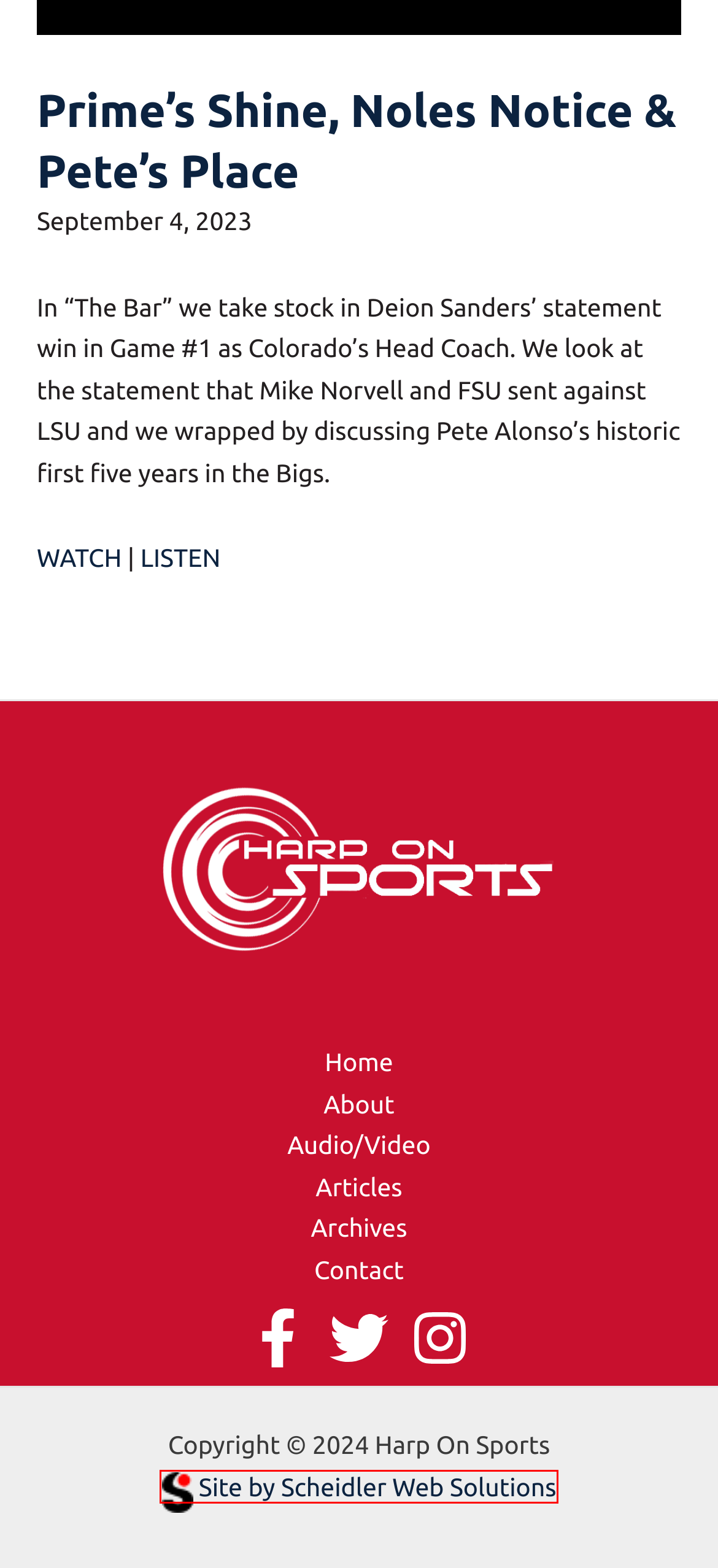Examine the screenshot of a webpage with a red bounding box around a specific UI element. Identify which webpage description best matches the new webpage that appears after clicking the element in the red bounding box. Here are the candidates:
A. Archives | Harp On Sports
B. Prime’s Shine, Noles Notice & Pete’s Place | Harp On Sports
C. Contact | Harp On Sports
D. About | Harp On Sports
E. Scheidler Web Solutions LLC | Your website is our business.
F. Harp On Sports | Entertaining the world with wit, logic and perspective
G. Articles | Harp On Sports
H. The Bar | Harp On Sports

E